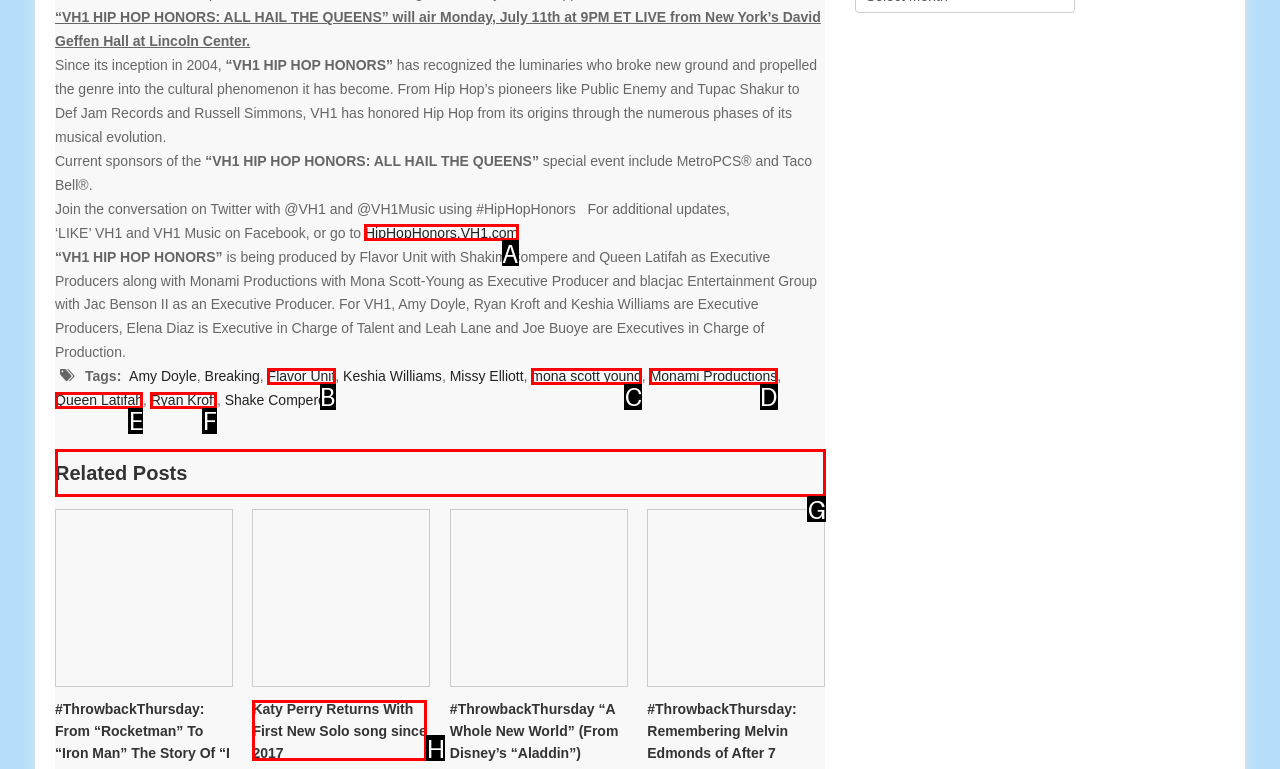Determine the letter of the element you should click to carry out the task: Check out 'Related Posts'
Answer with the letter from the given choices.

G